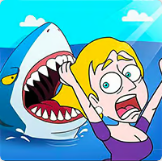What is the tone of the game 'Save the Girl'?
Based on the image, answer the question with as much detail as possible.

The game 'Save the Girl' likely combines elements of fun and adventure, as suggested by the colorful and cartoonish artwork, with the thrill of saving the protagonist from danger, creating an exciting and engaging experience for players.